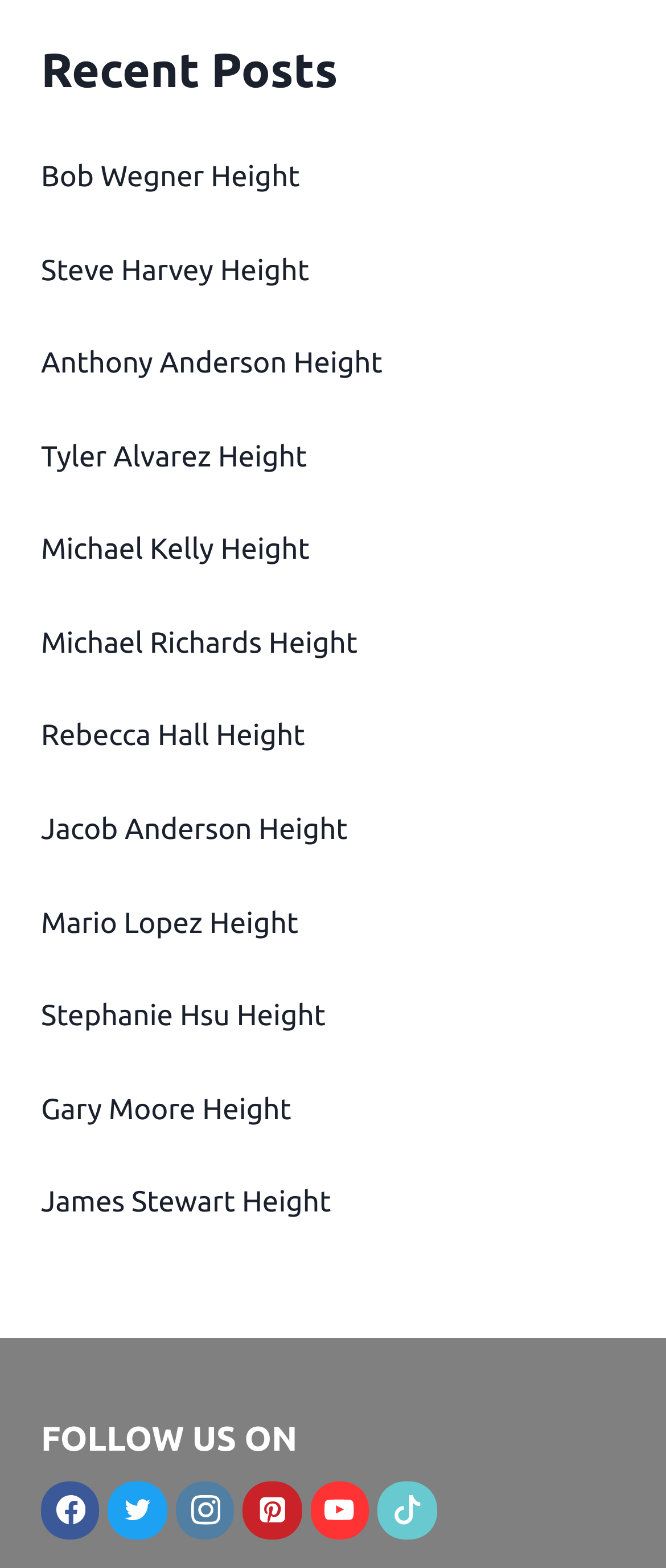Predict the bounding box for the UI component with the following description: "aria-label="Instagram"".

[0.264, 0.945, 0.352, 0.982]